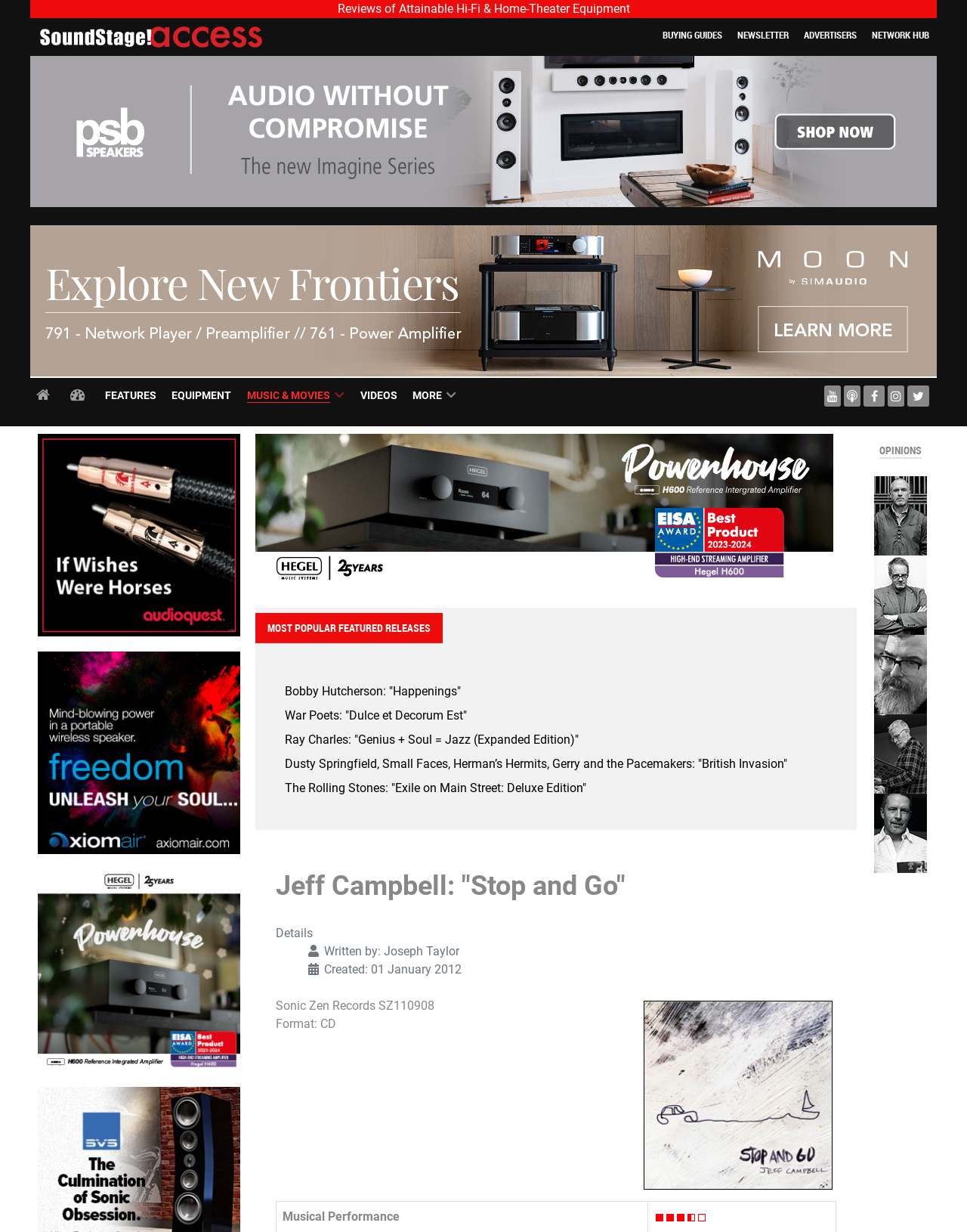Identify the bounding box coordinates for the element that needs to be clicked to fulfill this instruction: "Click on the 'Jeff Fritz' link". Provide the coordinates in the format of four float numbers between 0 and 1: [left, top, right, bottom].

[0.904, 0.412, 0.959, 0.424]